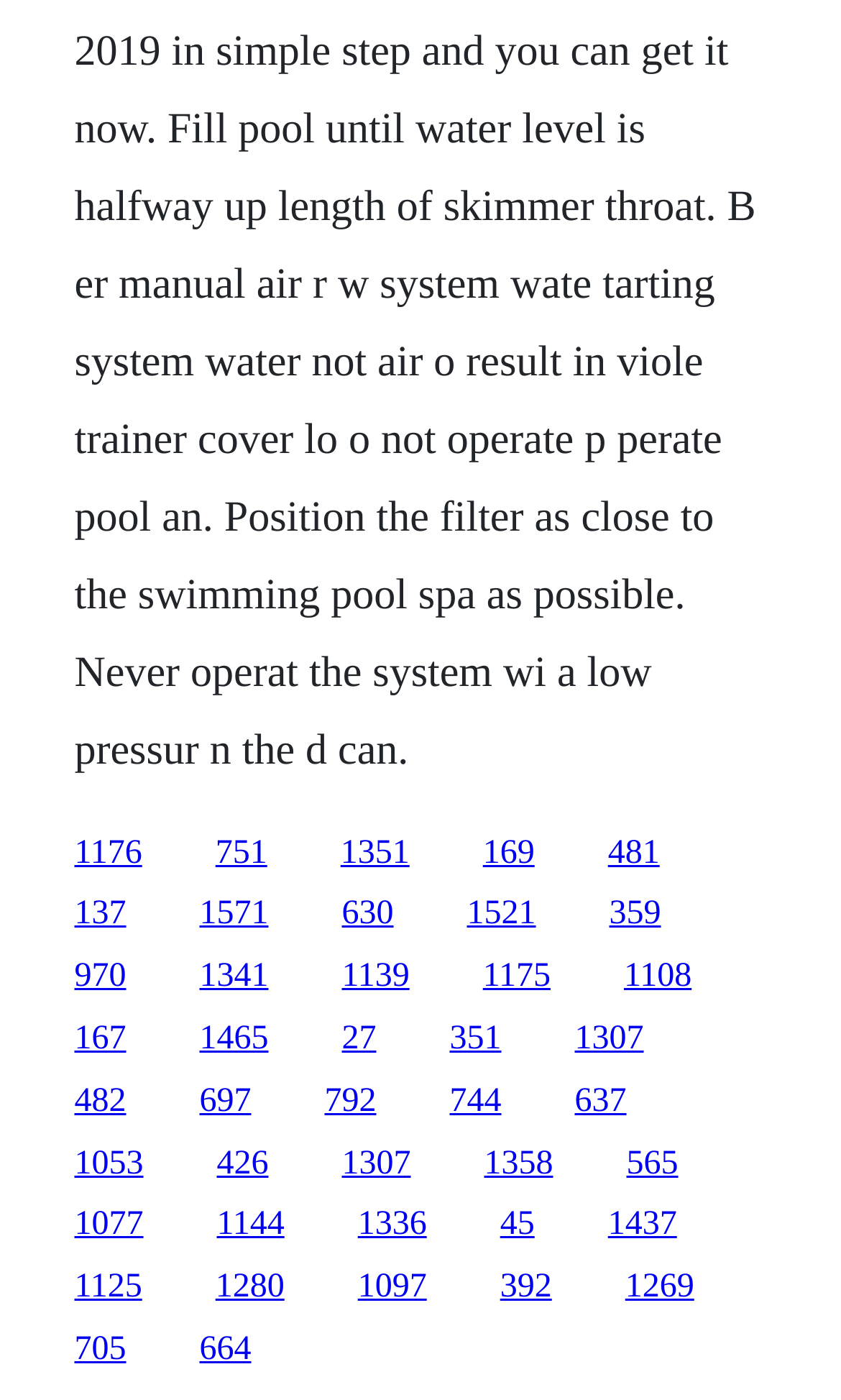How many links are in the top section of the webpage?
Using the details shown in the screenshot, provide a comprehensive answer to the question.

I analyzed the y1 and y2 coordinates of the link elements and found that the top section of the webpage contains 5 links, which are '1176', '751', '1351', '169', and '481'.